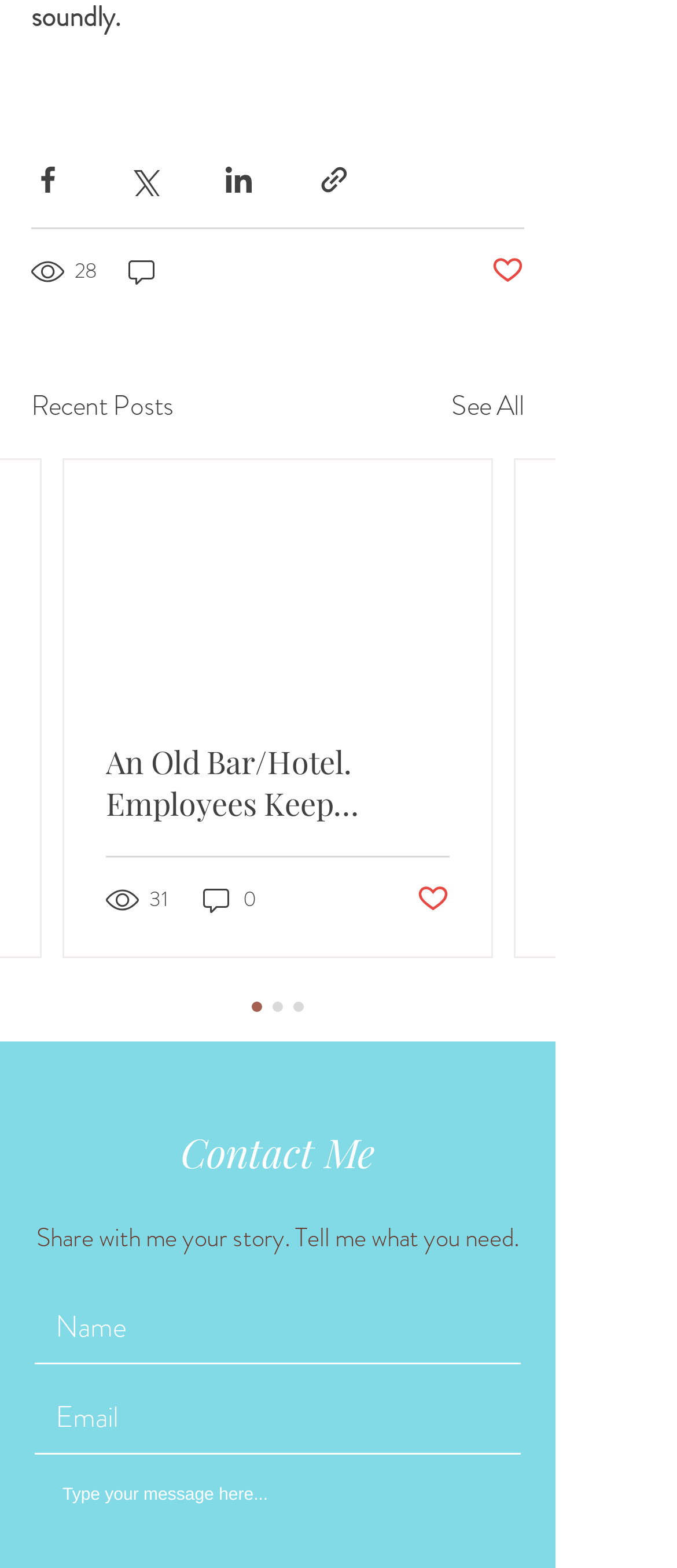What is the number of views for the first post?
Answer the question with a detailed and thorough explanation.

The number of views for the first post is 28, which is indicated by the text '28 views' below the post.